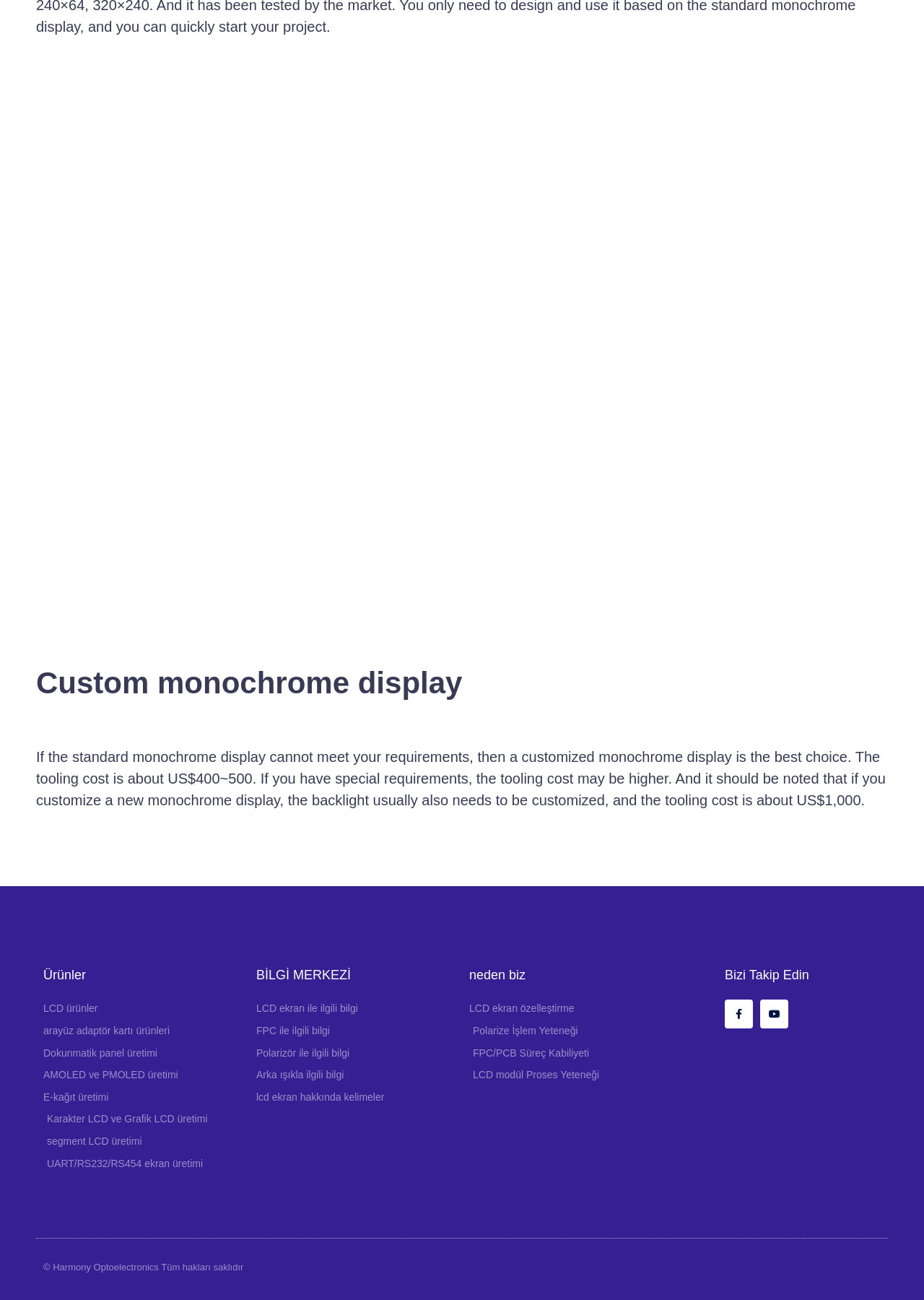Kindly determine the bounding box coordinates for the clickable area to achieve the given instruction: "Follow the 'Facebook-f' link".

[0.784, 0.769, 0.815, 0.791]